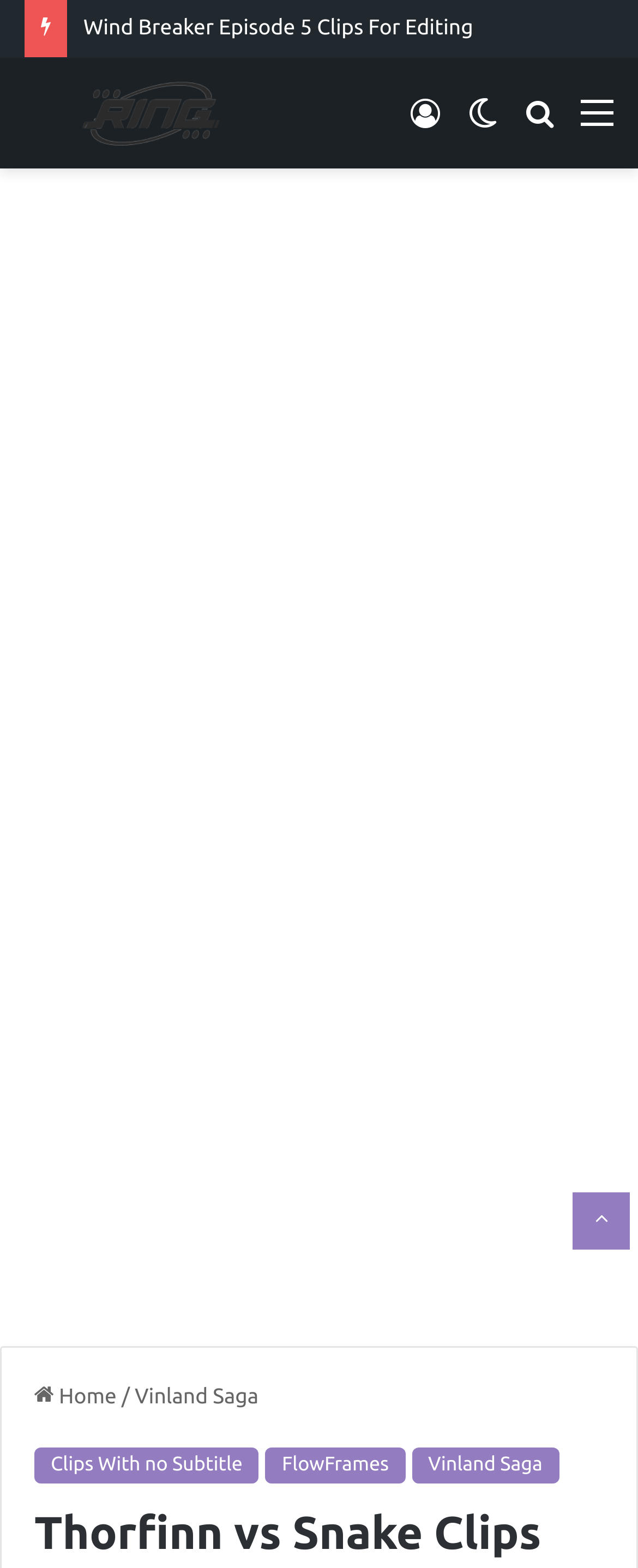Locate the bounding box coordinates of the element I should click to achieve the following instruction: "Log In".

[0.641, 0.057, 0.692, 0.104]